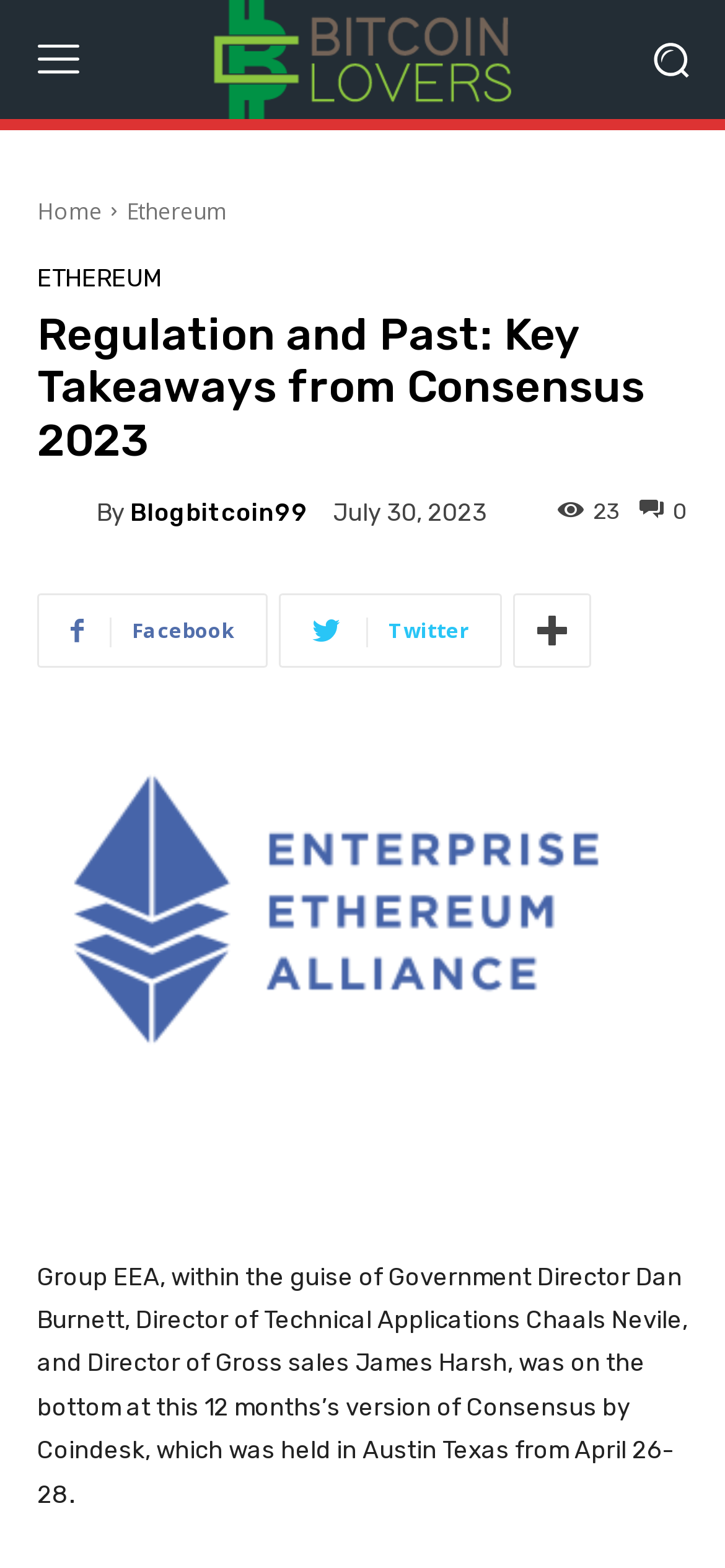How many directors of Group EEA are mentioned in the article?
Based on the image, answer the question with as much detail as possible.

The article mentions three directors of Group EEA: Government Director Dan Burnett, Director of Technical Applications Chaals Nevile, and Director of Sales James Harsh.